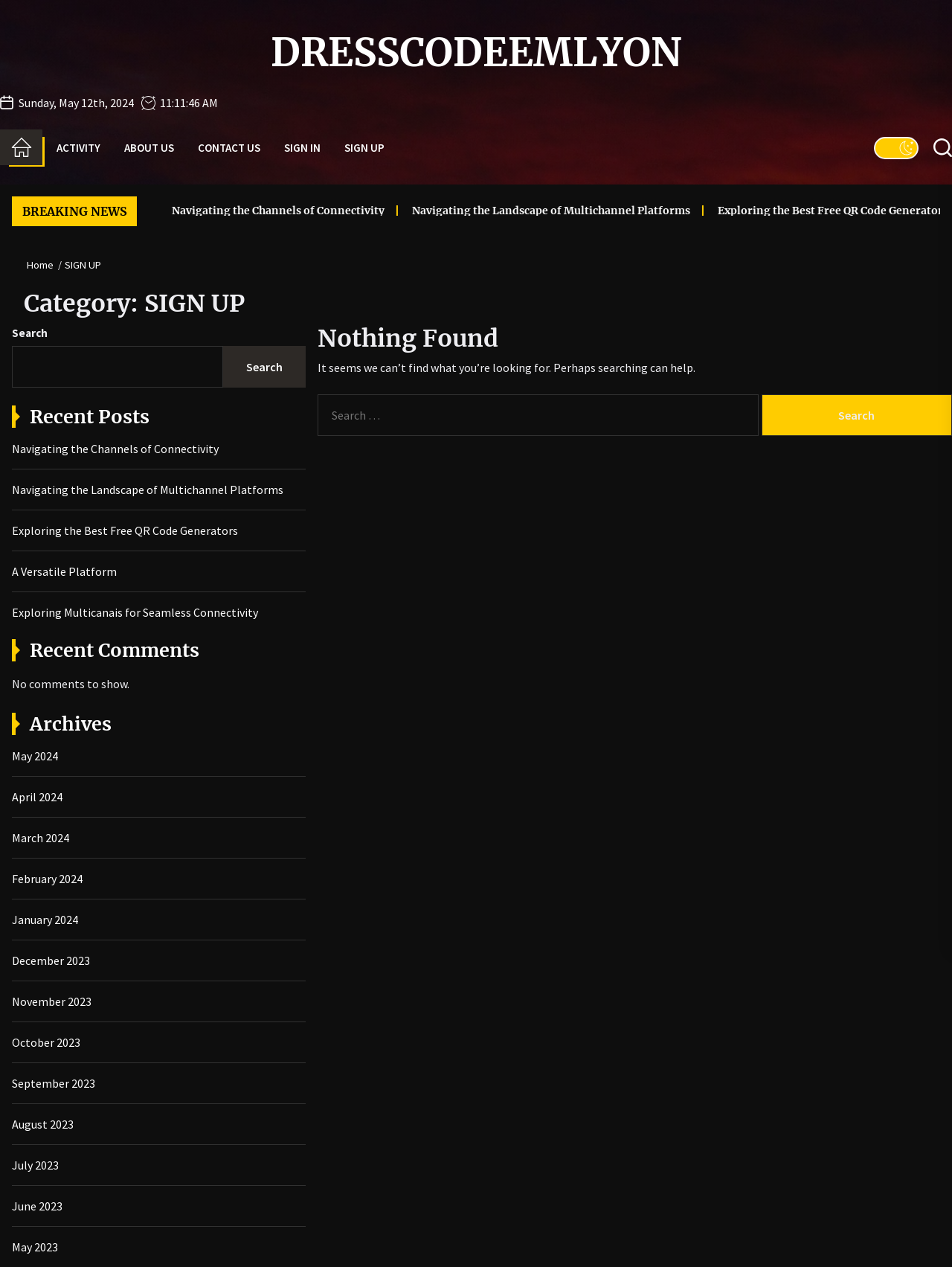What is the current date?
Based on the content of the image, thoroughly explain and answer the question.

The current date can be found at the top of the webpage, where it is displayed as 'Sunday, May 12th, 2024'.